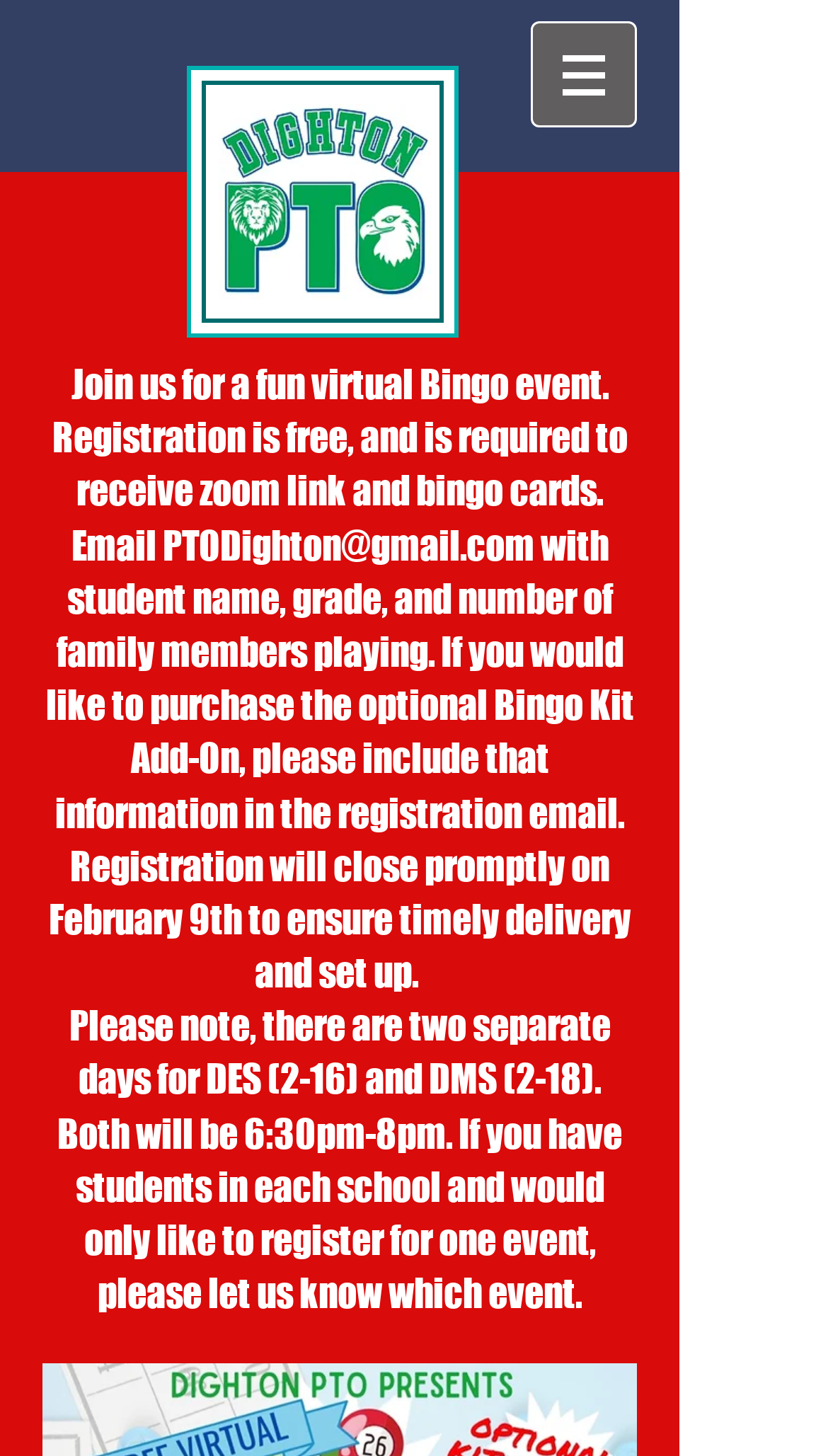Illustrate the webpage with a detailed description.

The webpage is about a virtual Bingo event organized by the Dighton PTO. At the top left corner, there is a PTO logo image. On the top right side, there is a navigation menu labeled "Site" with a button that has a popup menu. The button is accompanied by a small image.

Below the navigation menu, there is a paragraph of text that explains the event, stating that registration is free and required to receive a Zoom link and Bingo cards. The text also provides an email address, PTODighton@gmail.com, to register and includes instructions on what information to include in the registration email.

Further down, there is another paragraph of text that provides more details about the registration process, including the deadline and information about an optional Bingo Kit Add-On. Finally, at the bottom of the page, there is a note about the event dates and times for two separate schools, DES and DMS, and instructions for families with students in both schools.